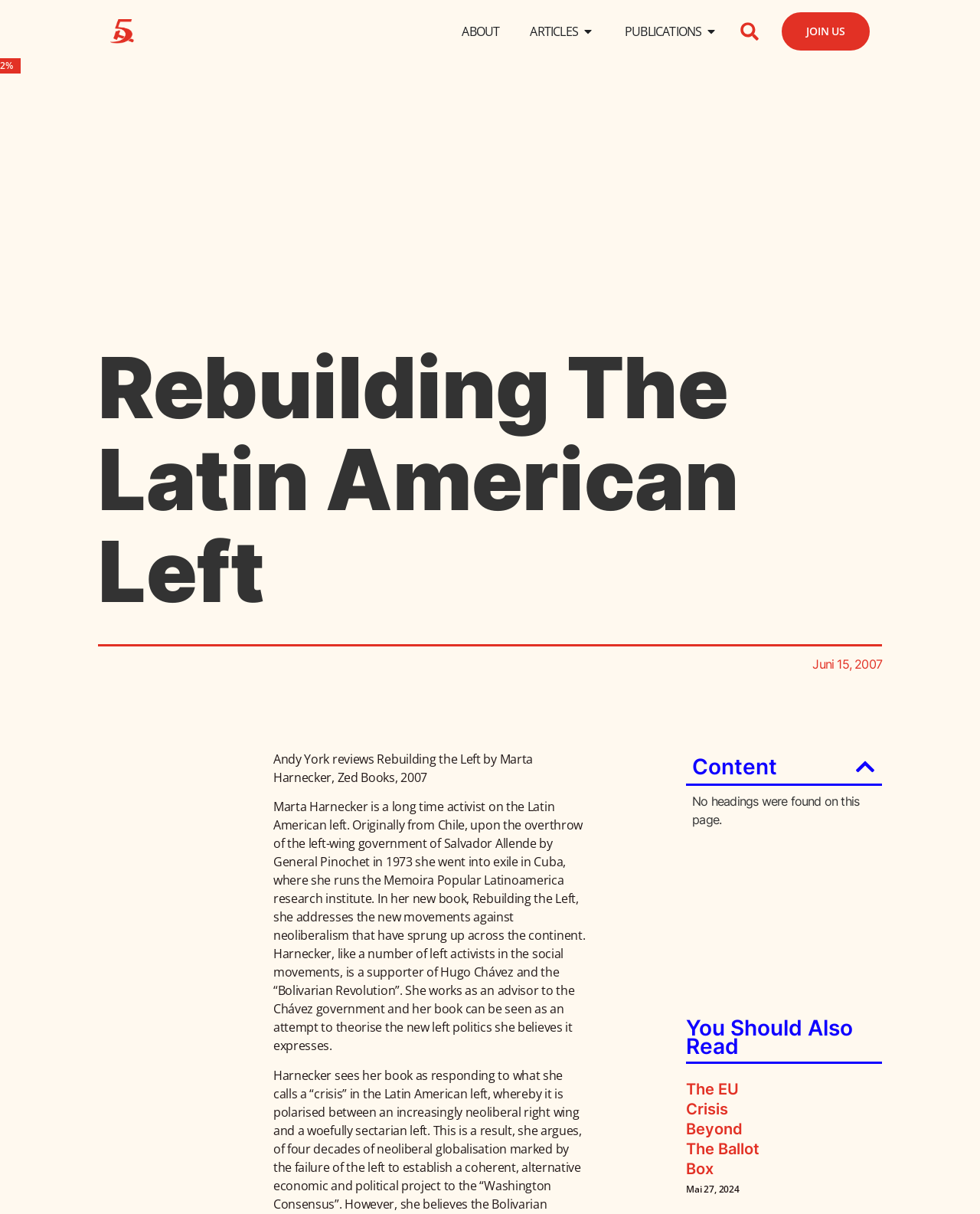Highlight the bounding box coordinates of the element that should be clicked to carry out the following instruction: "Join us". The coordinates must be given as four float numbers ranging from 0 to 1, i.e., [left, top, right, bottom].

[0.798, 0.01, 0.888, 0.042]